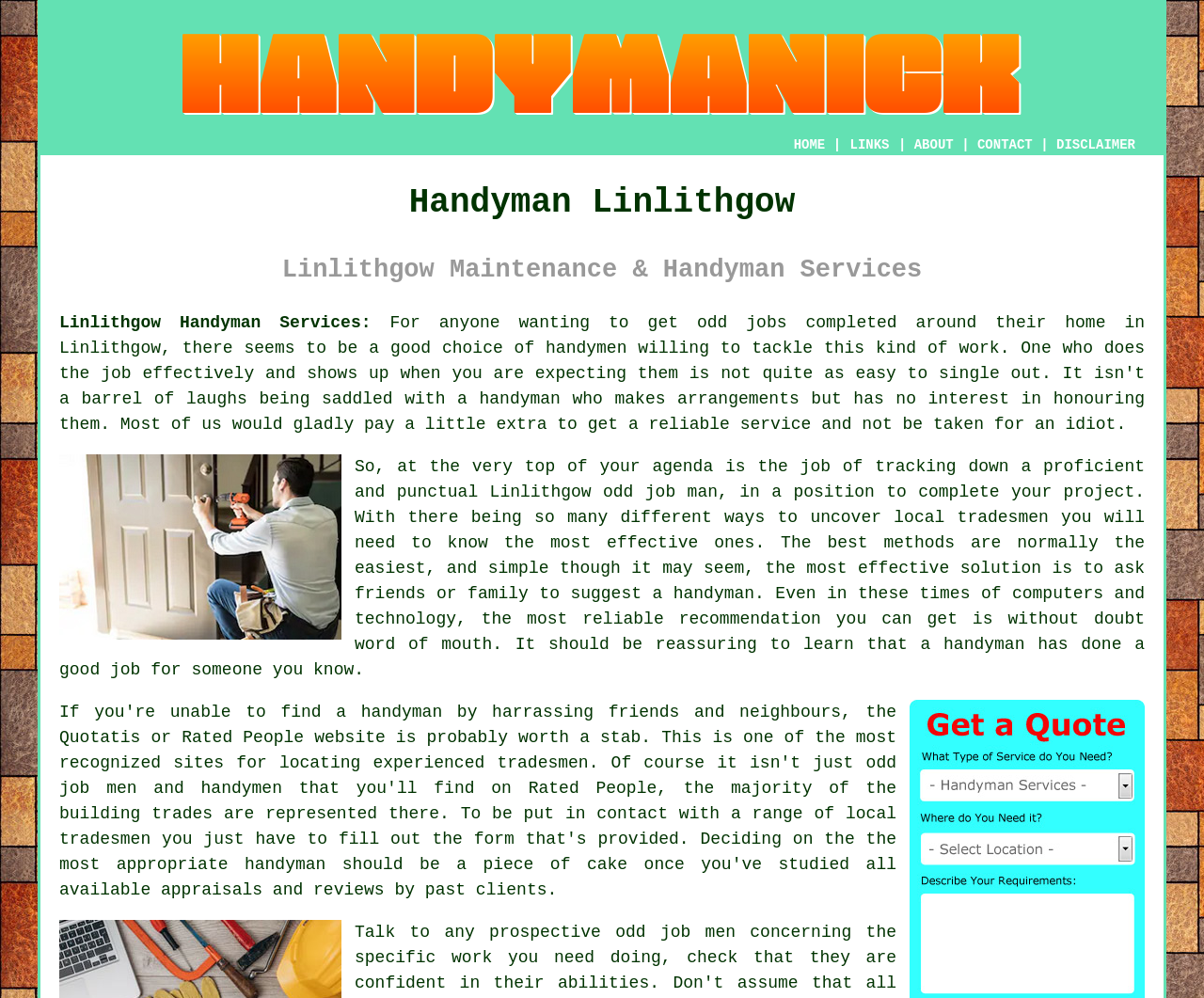Give a full account of the webpage's elements and their arrangement.

The webpage is about handyman services in Linlithgow, Scotland. At the top, there is a logo image of "Handyman Linlithgow - Handymanick" and a navigation menu with links to "HOME", "ABOUT", "CONTACT", and "DISCLAIMER". 

Below the navigation menu, there are two headings: "Handyman Linlithgow" and "Linlithgow Maintenance & Handyman Services". The main content of the webpage starts with a paragraph of text discussing the importance of finding a reliable handyman in Linlithgow. There are several links embedded within the text, including "handymen", "a handyman who makes", "service", "odd job man", "tradesmen", "handyman", and "recommendation". 

On the left side of the page, there is an image of "Handyman Linlithgow Scotland (EH49)". The text continues to discuss the best methods to find a local handyman, including asking friends or family for recommendations. There are more links to "handyman", "tradesmen", "Rated People", and "form" within the text. 

Towards the bottom of the page, there is a final paragraph of text advising readers to talk to prospective "odd job men" before hiring them. Overall, the webpage provides information and guidance on finding a reliable handyman in Linlithgow, Scotland.